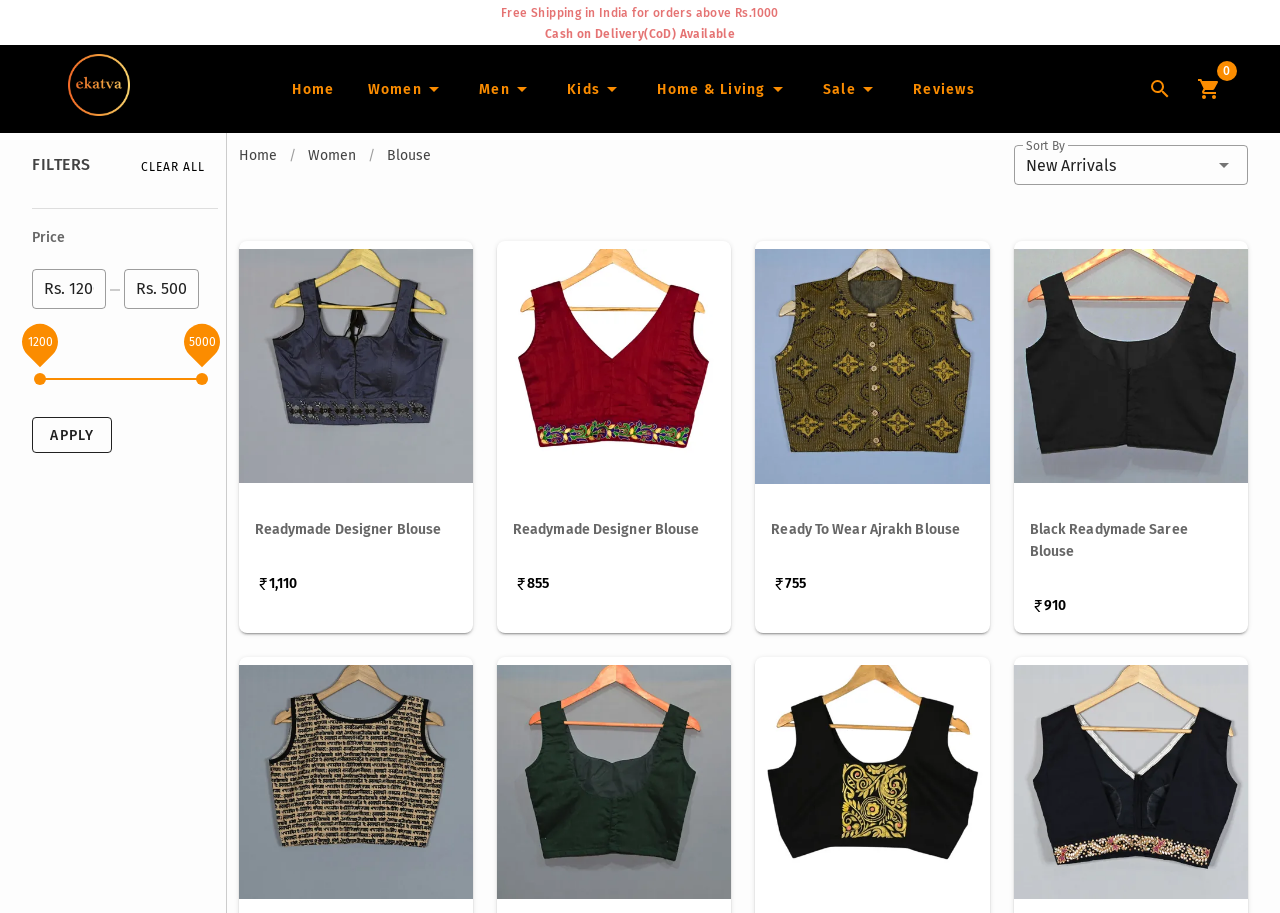Please identify the coordinates of the bounding box that should be clicked to fulfill this instruction: "Clear all filters".

[0.099, 0.168, 0.17, 0.198]